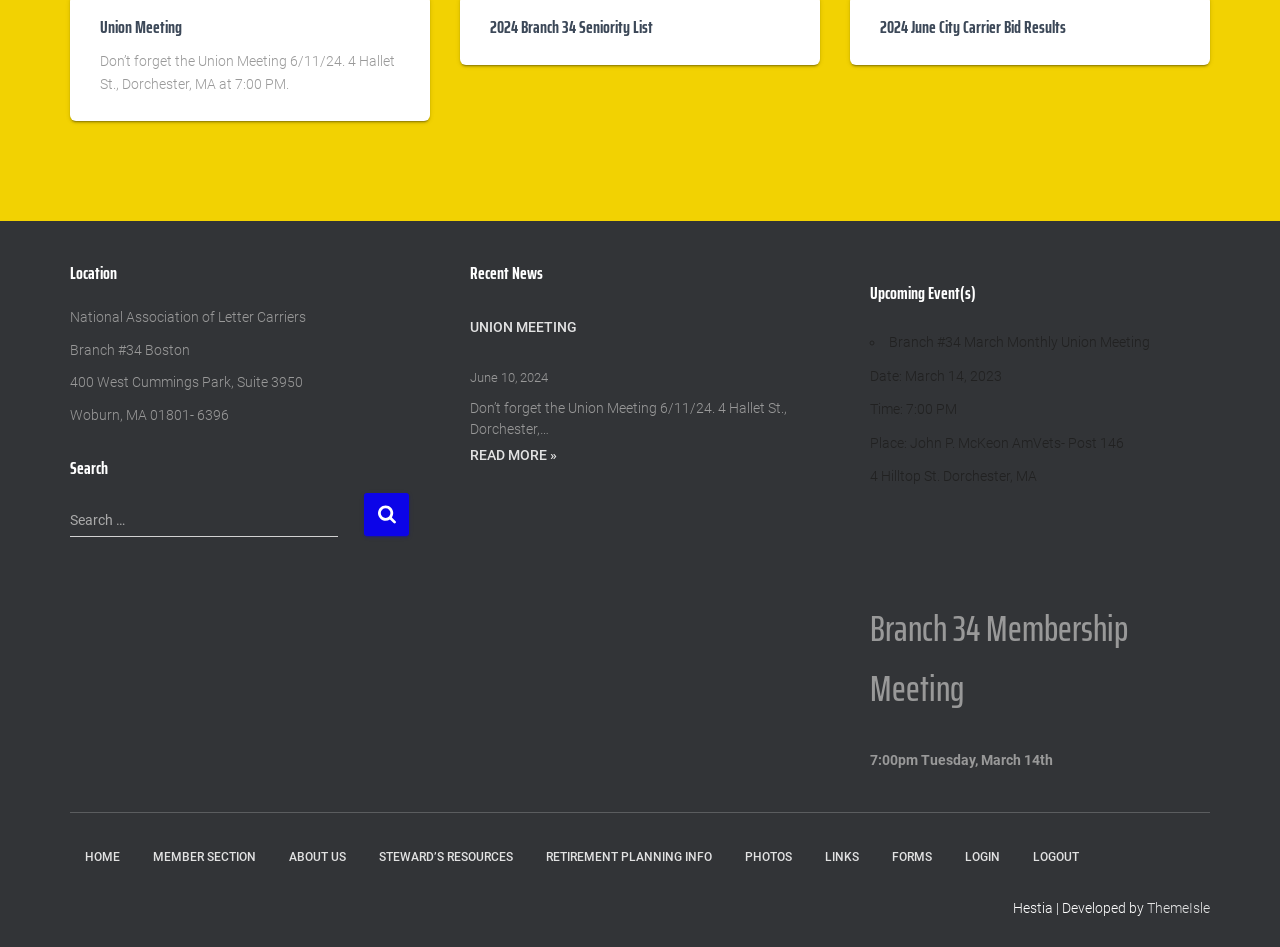What is the name of the developer of the website?
Please look at the screenshot and answer in one word or a short phrase.

ThemeIsle